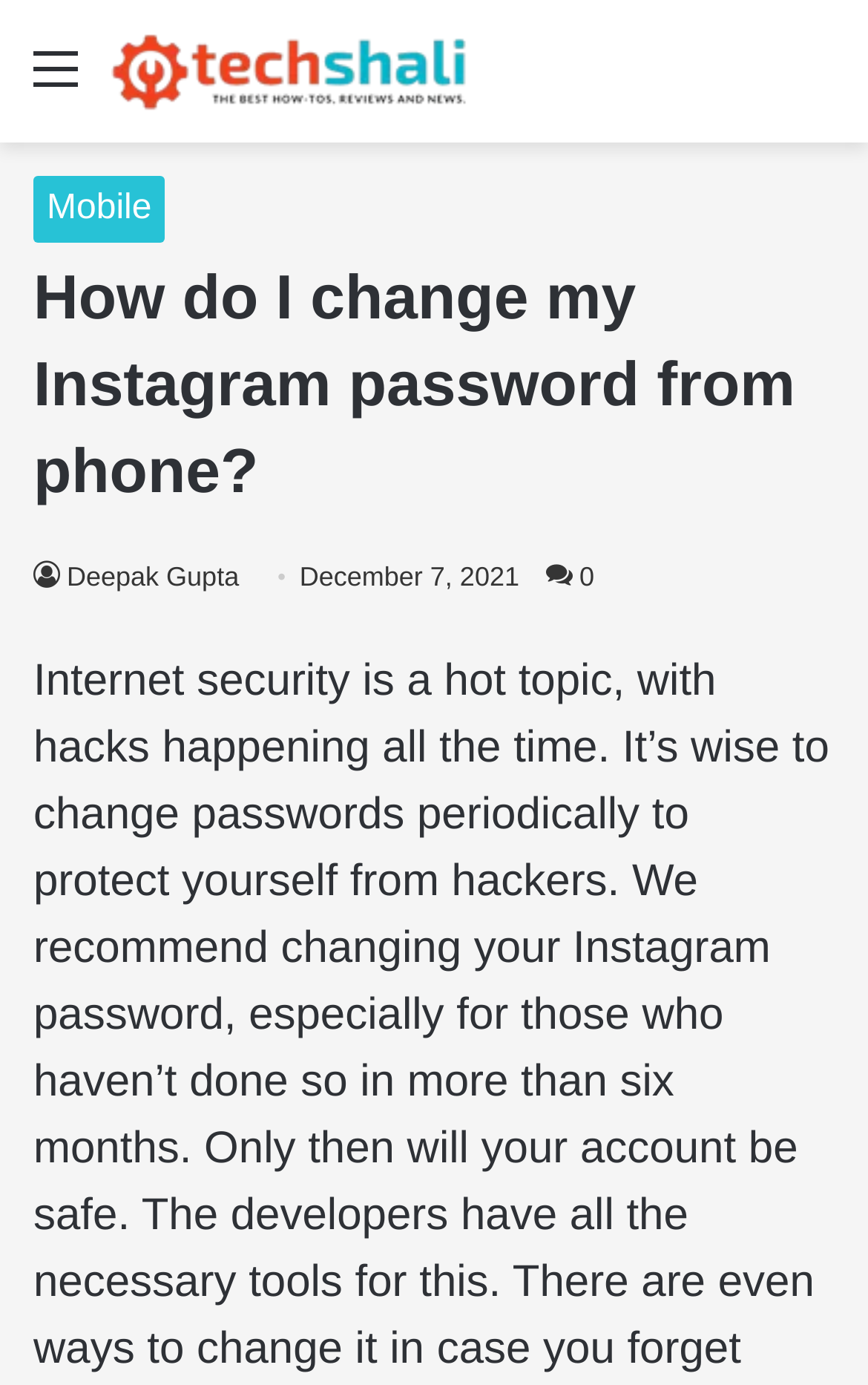What is the category of the article?
Please provide a comprehensive answer to the question based on the webpage screenshot.

The category of the article can be determined by looking at the header section, where it says 'Mobile' as a link, indicating that the article belongs to the mobile category.